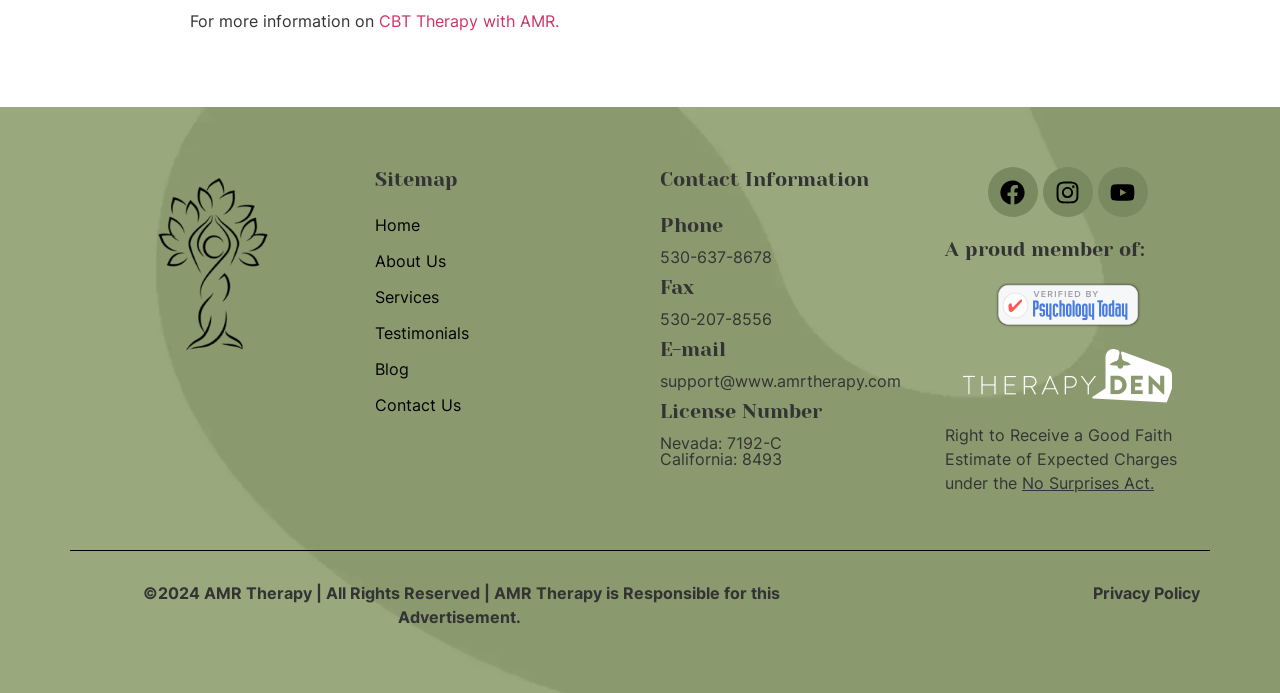Please provide a comprehensive response to the question below by analyzing the image: 
What is the phone number of AMR Therapy?

I found the phone number by looking at the 'Contact Information' section, where it is listed under the 'Phone' heading.